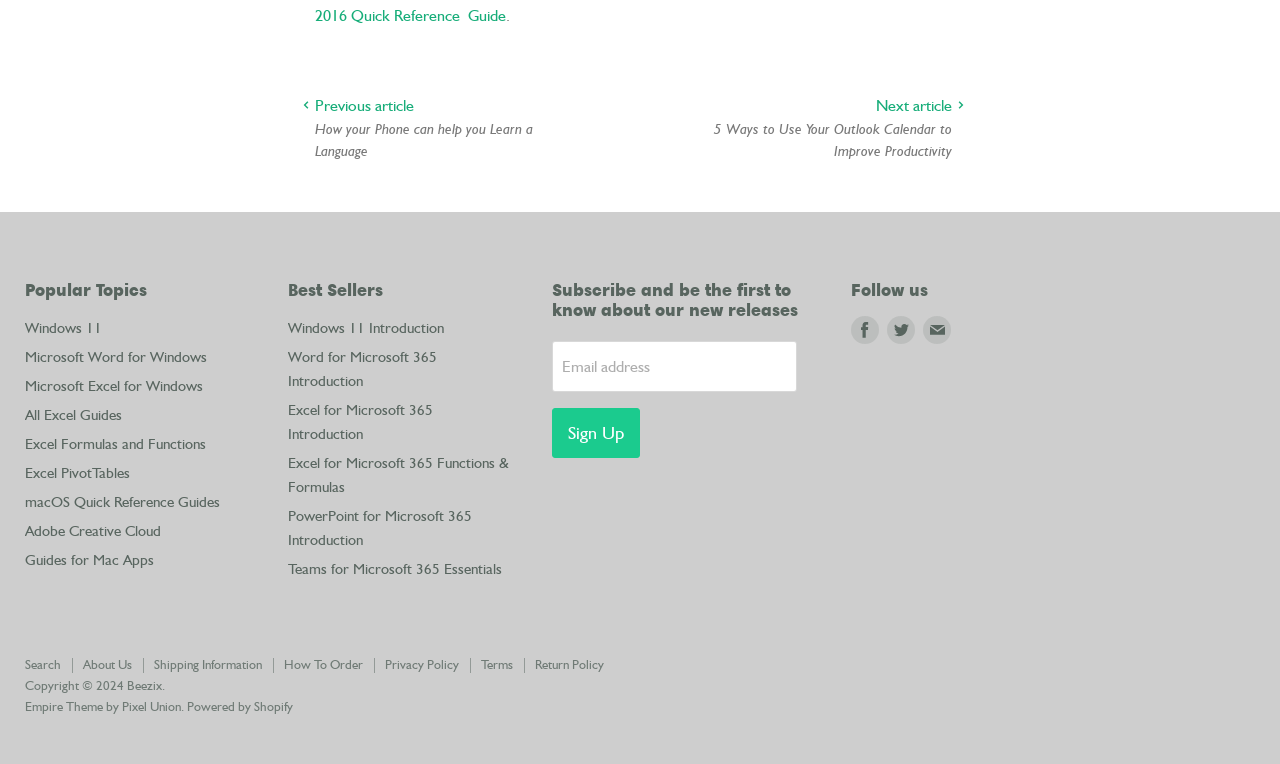Based on the image, provide a detailed and complete answer to the question: 
What is the copyright year?

The copyright year is 2024, as indicated by the static text 'Copyright © 2024 Beezix' at the bottom of the webpage.